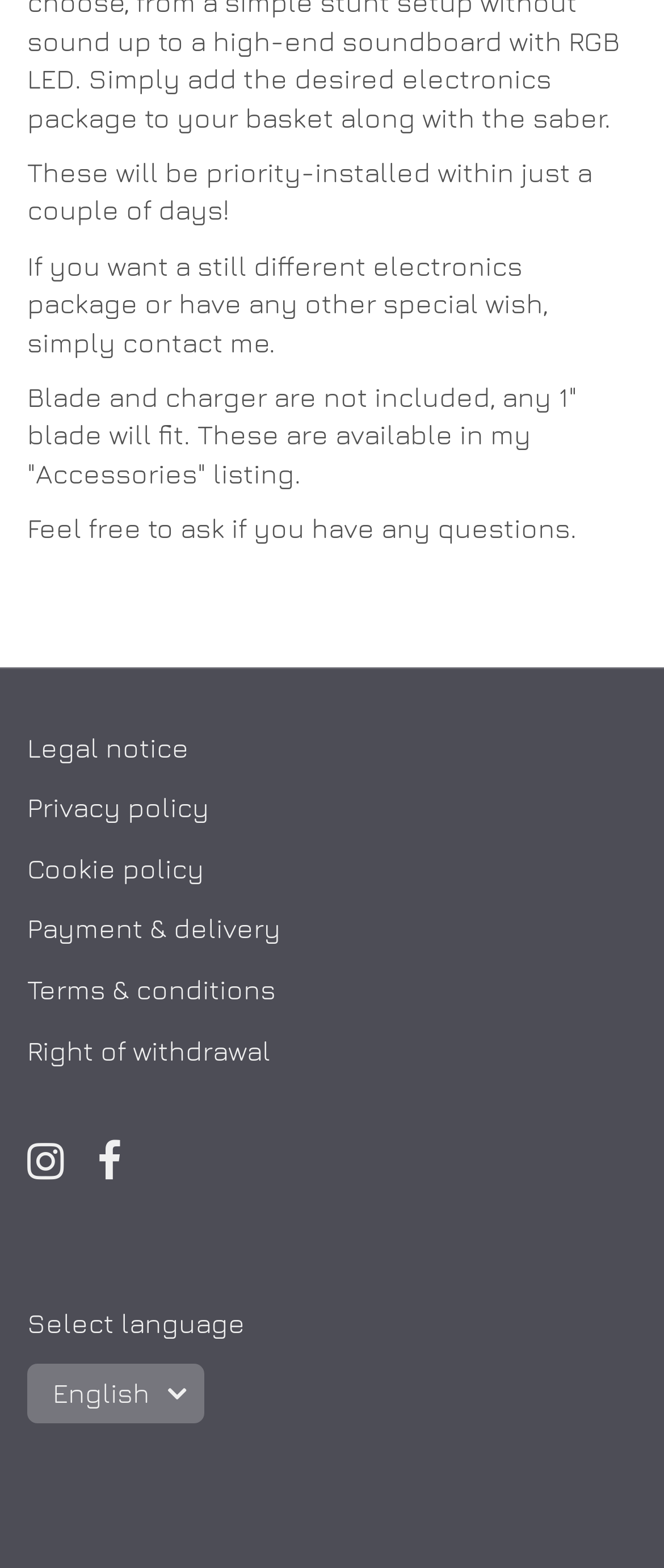What social media platforms are linked on this page?
Respond to the question with a well-detailed and thorough answer.

The links 'Instagram' and 'Facebook' are present on the webpage, indicating that the seller has a presence on these social media platforms.